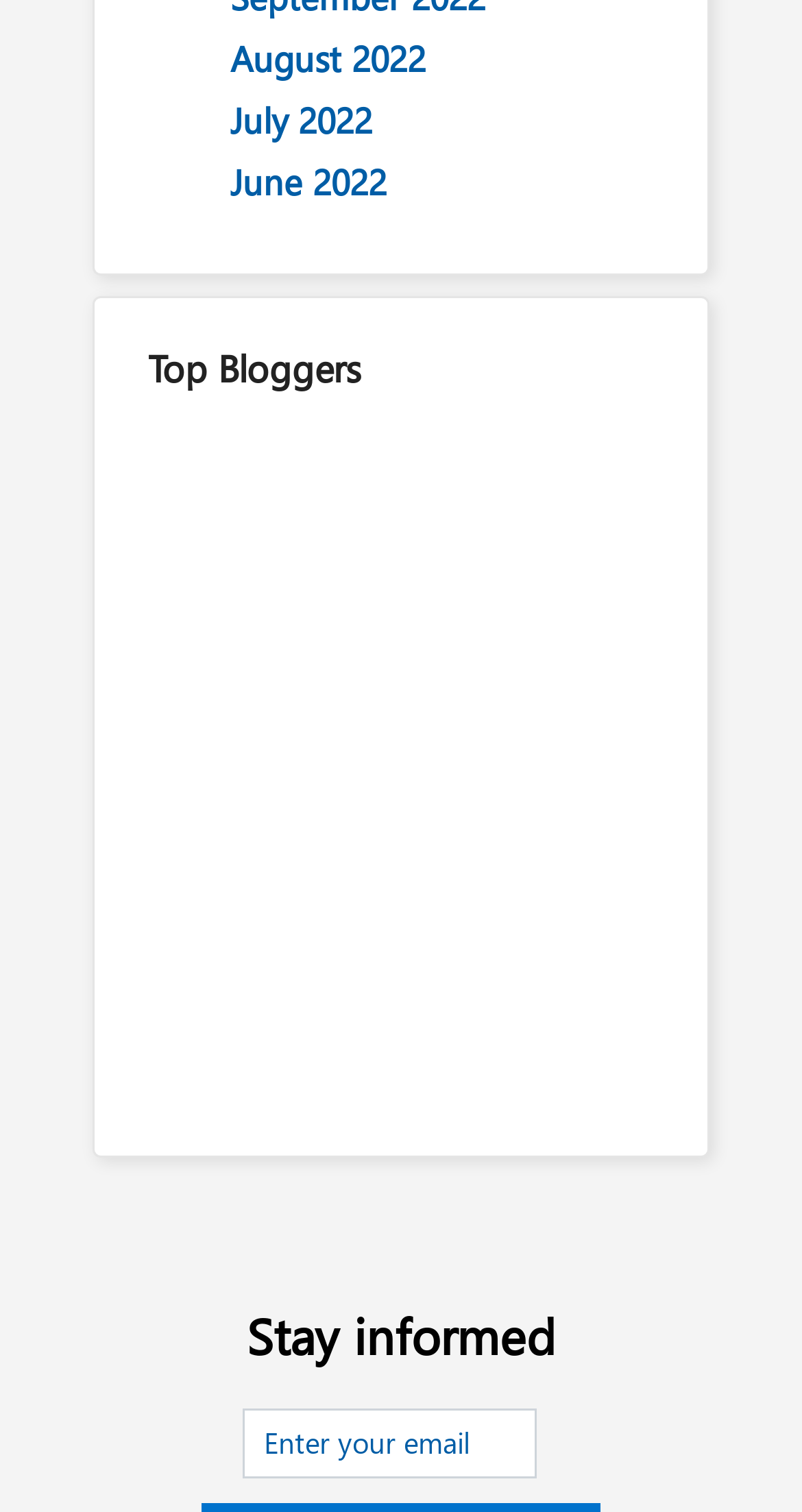What is the theme of the webpage?
Could you answer the question with a detailed and thorough explanation?

I observed the presence of links to different months, suggesting an archive of blog posts, and a heading 'Top Bloggers', indicating that the webpage is related to blogging.